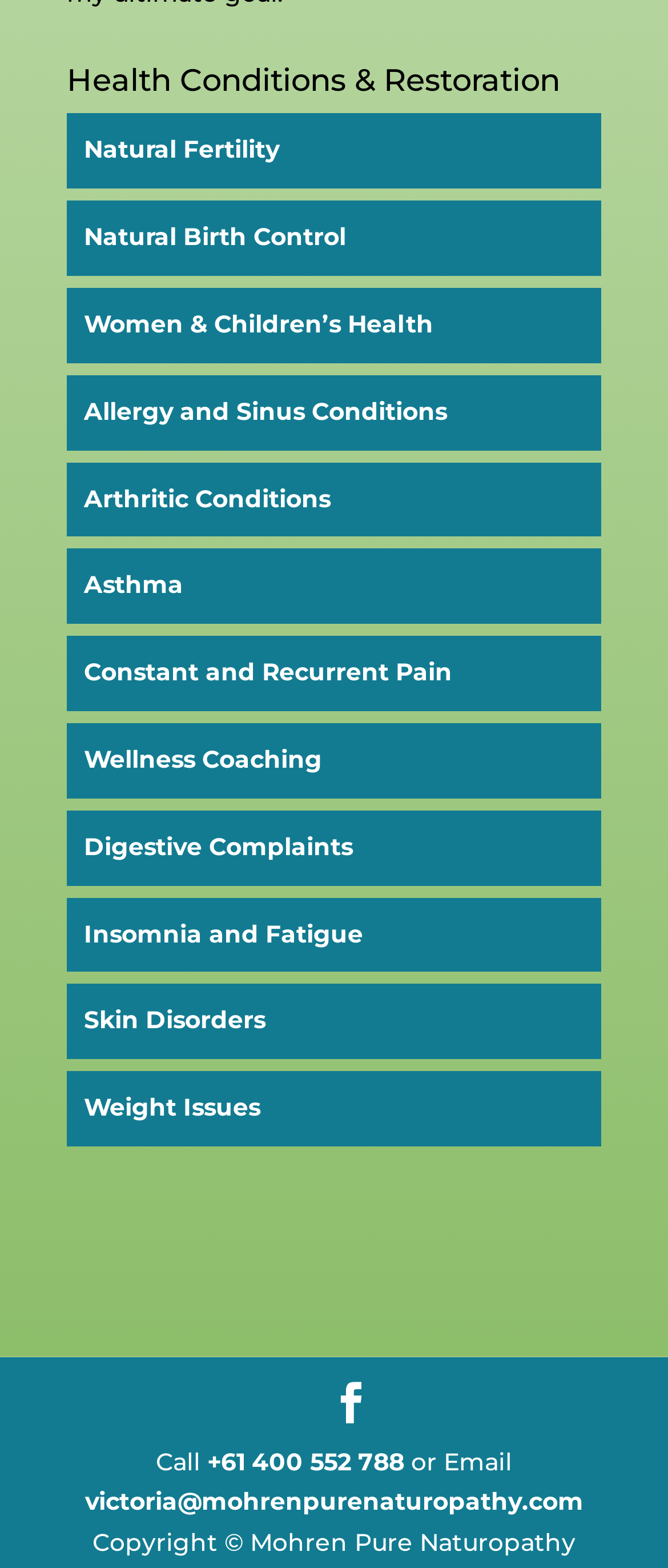How many links are there under the heading 'Health Conditions & Restoration'?
Please interpret the details in the image and answer the question thoroughly.

I counted the number of links that are indented under the heading 'Health Conditions & Restoration', which are 12 links in total.